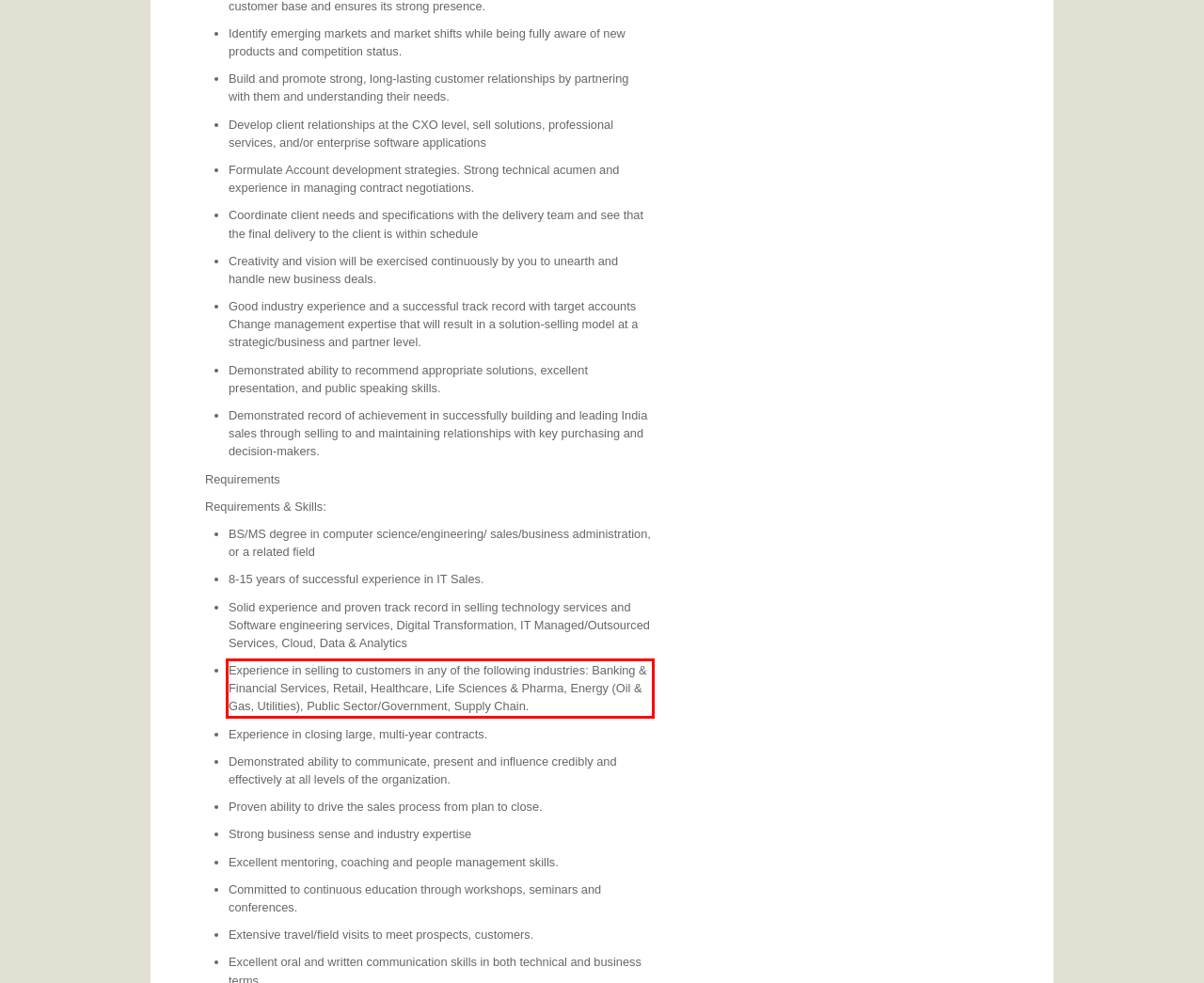Given a screenshot of a webpage, identify the red bounding box and perform OCR to recognize the text within that box.

Experience in selling to customers in any of the following industries: Banking & Financial Services, Retail, Healthcare, Life Sciences & Pharma, Energy (Oil & Gas, Utilities), Public Sector/Government, Supply Chain.